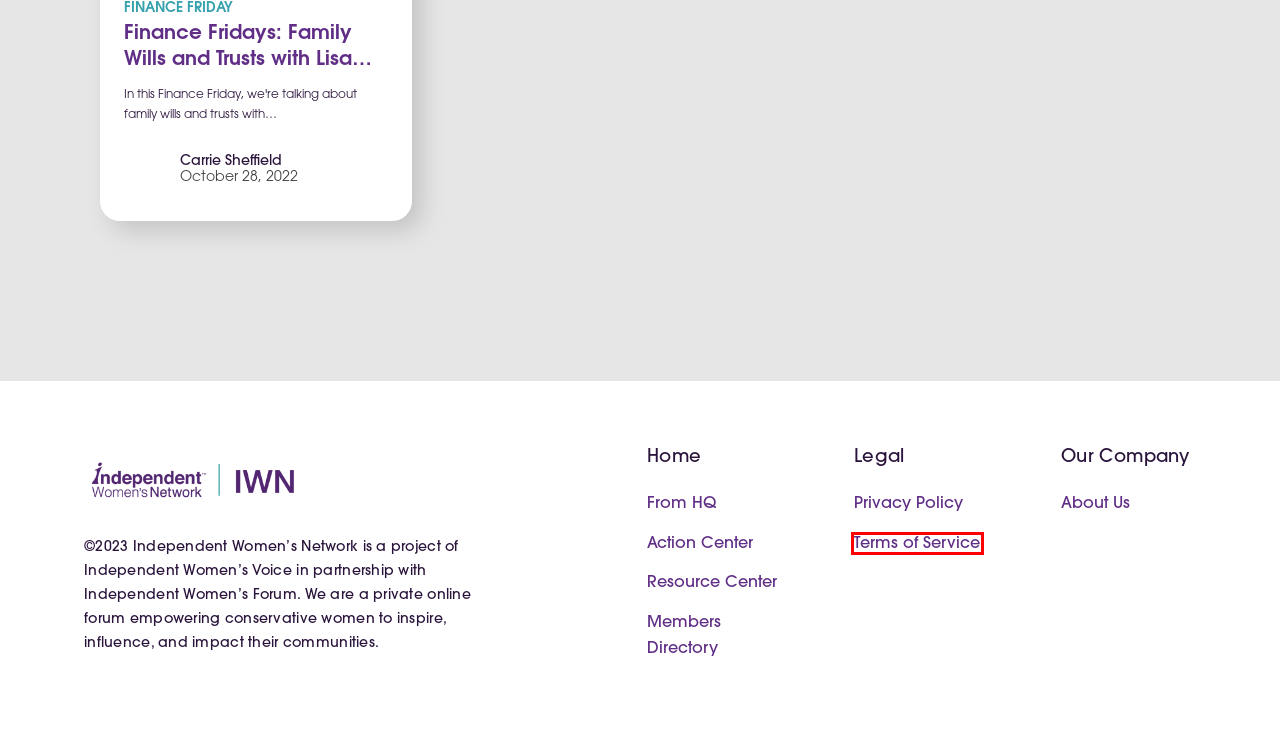Review the webpage screenshot provided, noting the red bounding box around a UI element. Choose the description that best matches the new webpage after clicking the element within the bounding box. The following are the options:
A. Members Directory - Independent Women's Network
B. IWN Action Center - Independent Women's Network
C. What The Federal Government’s New Year’s Resolutions Should Be - Independent Women's Network
D. Membership and Terms of Use - Independent Women's Network
E. About - Independent Women's Network
F. Privacy Policy - Independent Women's Network
G. IWN Resource Center - Independent Women's Network
H. Finance Fridays: Tax Planning with Denise Cappuccio - Independent Women's Network

D